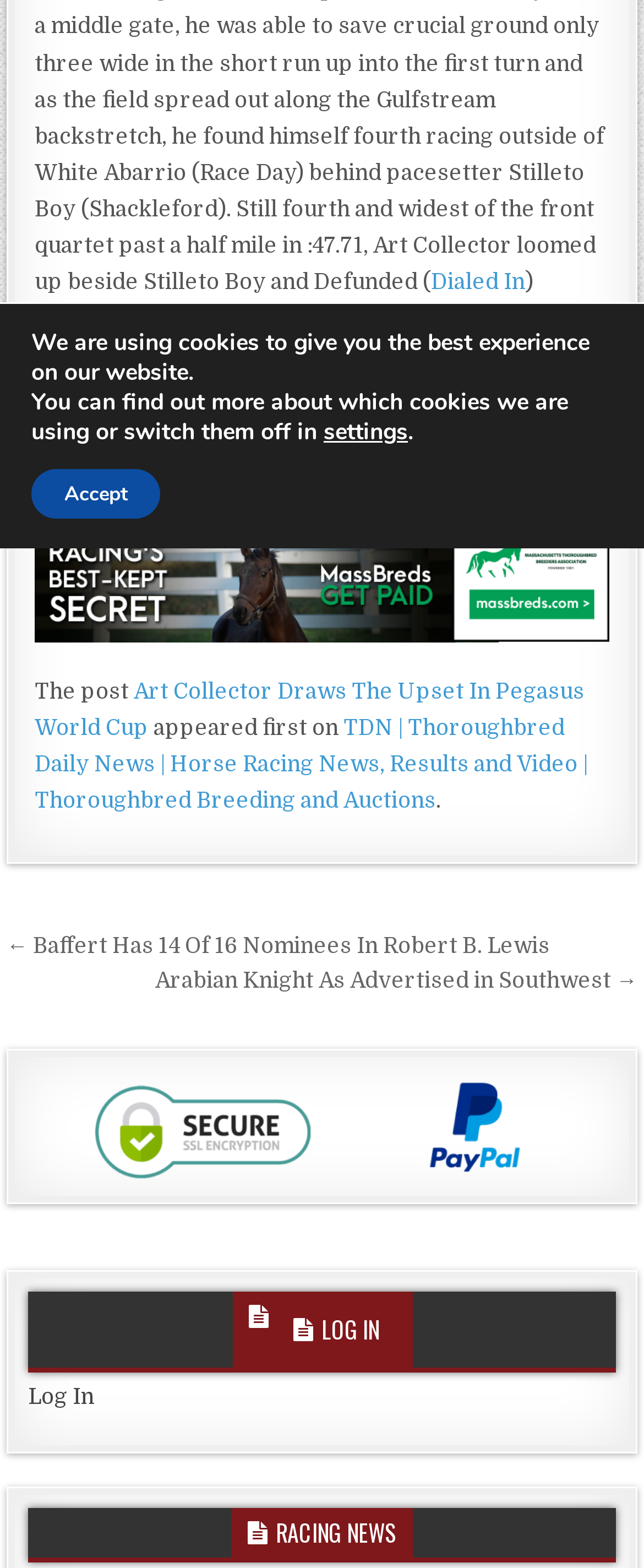Identify the bounding box coordinates for the UI element described as: "Log In". The coordinates should be provided as four floats between 0 and 1: [left, top, right, bottom].

[0.043, 0.883, 0.146, 0.899]